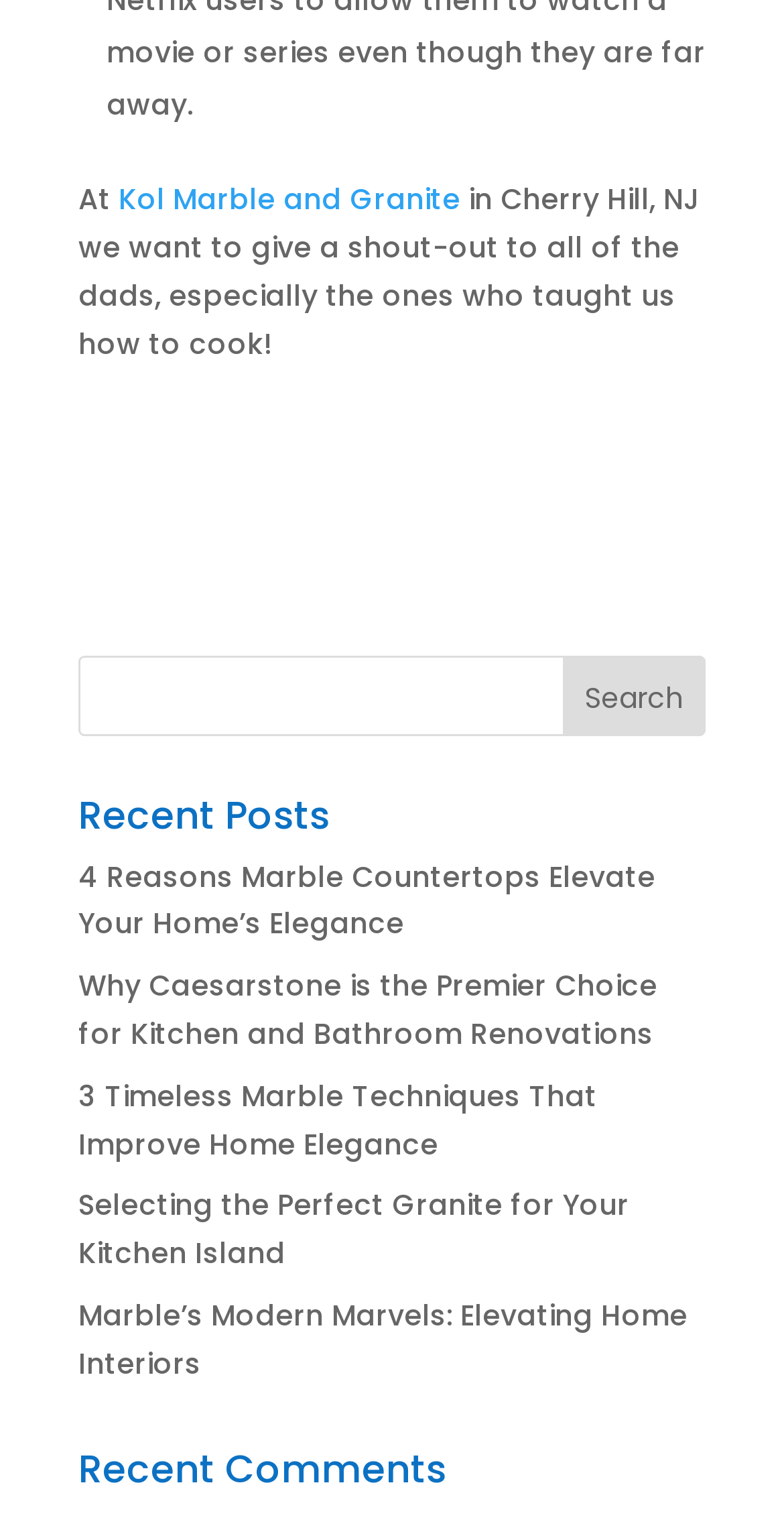Refer to the screenshot and give an in-depth answer to this question: What is the name of the company?

The name of the company can be found in the link element with the text 'Kol Marble and Granite' at the top of the webpage.